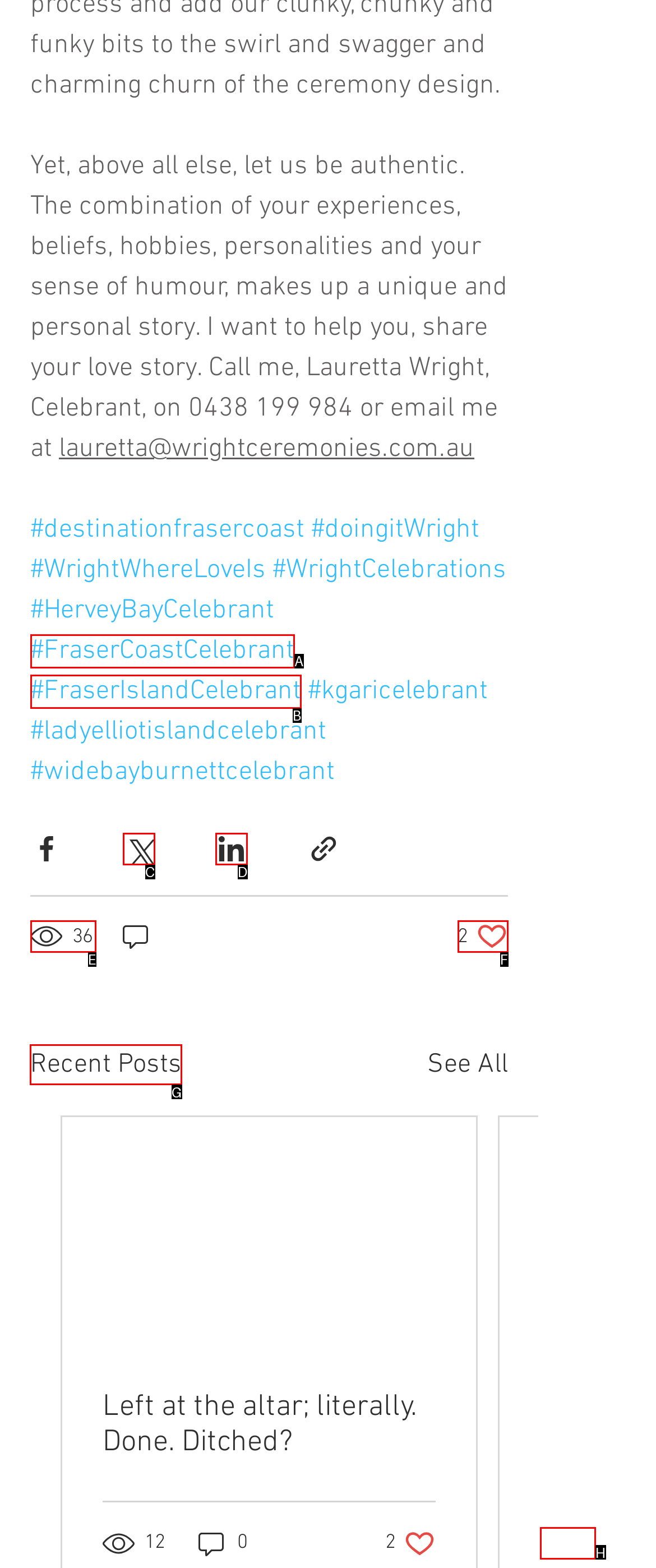Determine the letter of the element to click to accomplish this task: View recent posts. Respond with the letter.

G